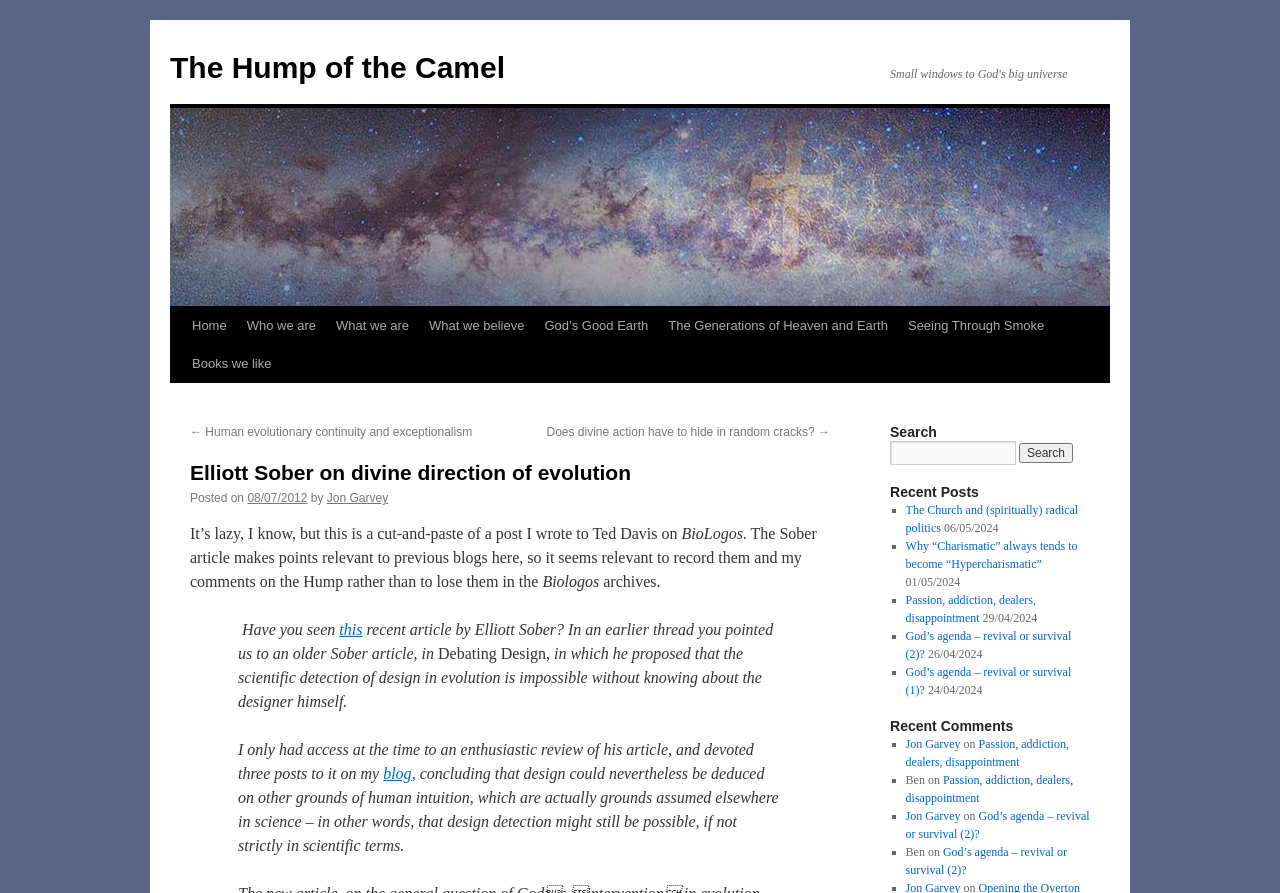Please predict the bounding box coordinates of the element's region where a click is necessary to complete the following instruction: "View the comments on the post 'Passion, addiction, dealers, disappointment'". The coordinates should be represented by four float numbers between 0 and 1, i.e., [left, top, right, bottom].

[0.707, 0.825, 0.835, 0.861]